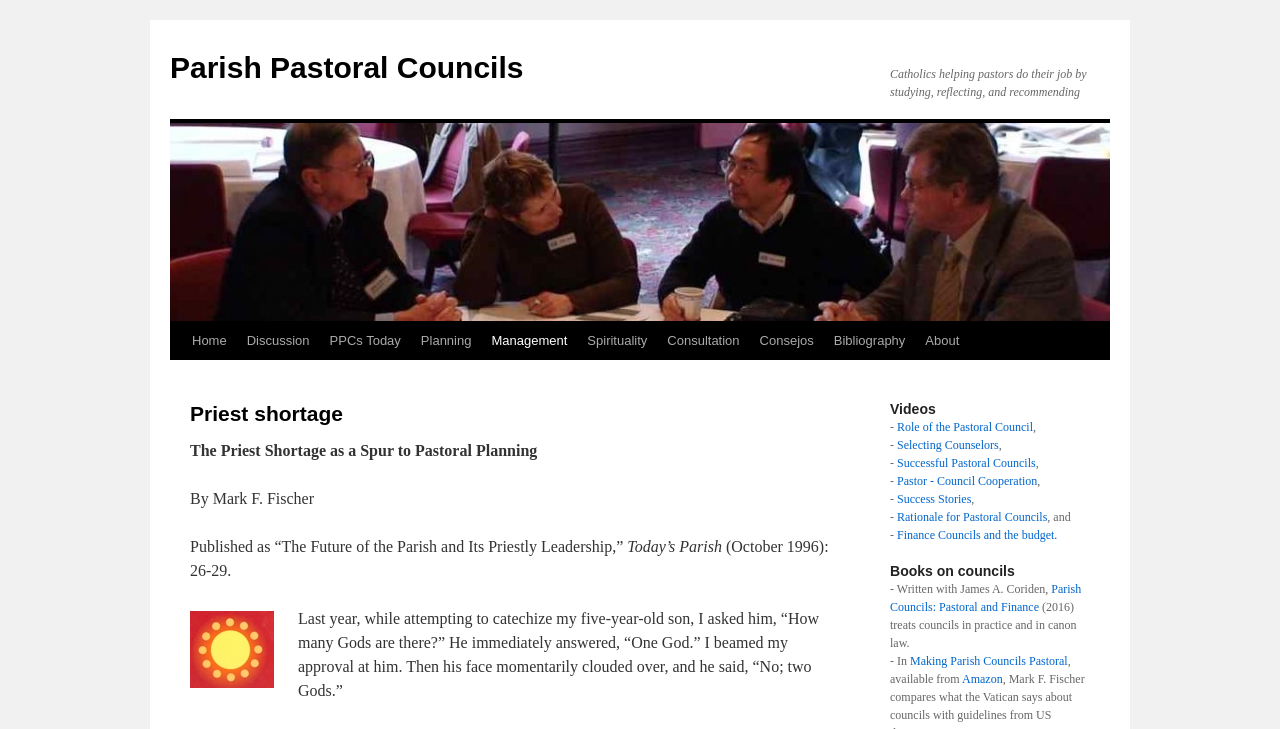Locate the bounding box coordinates of the item that should be clicked to fulfill the instruction: "Buy the book 'Parish Councils: Pastoral and Finance' on Amazon".

[0.752, 0.922, 0.783, 0.941]